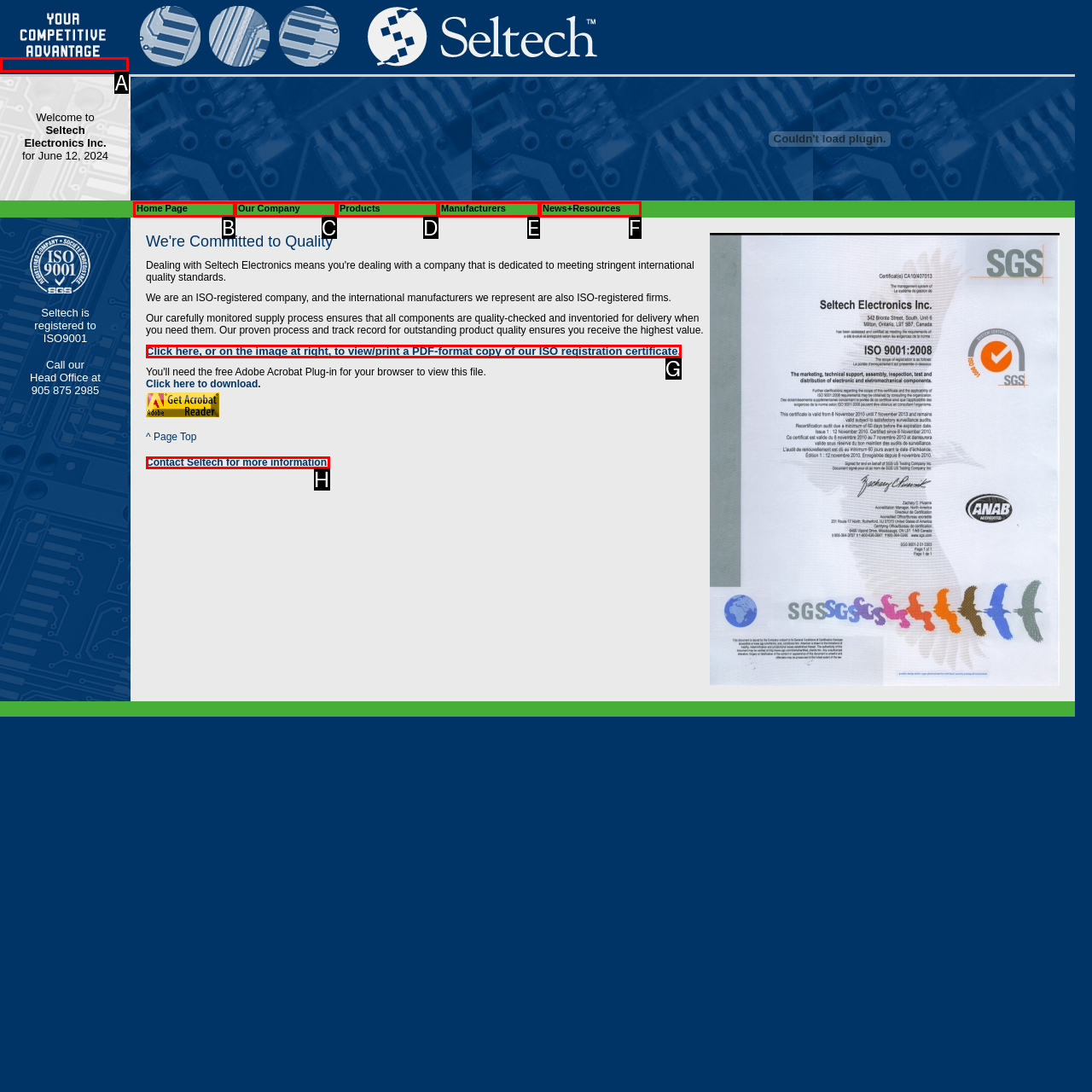Determine the HTML element that best aligns with the description: Contact Seltech for more information.
Answer with the appropriate letter from the listed options.

H